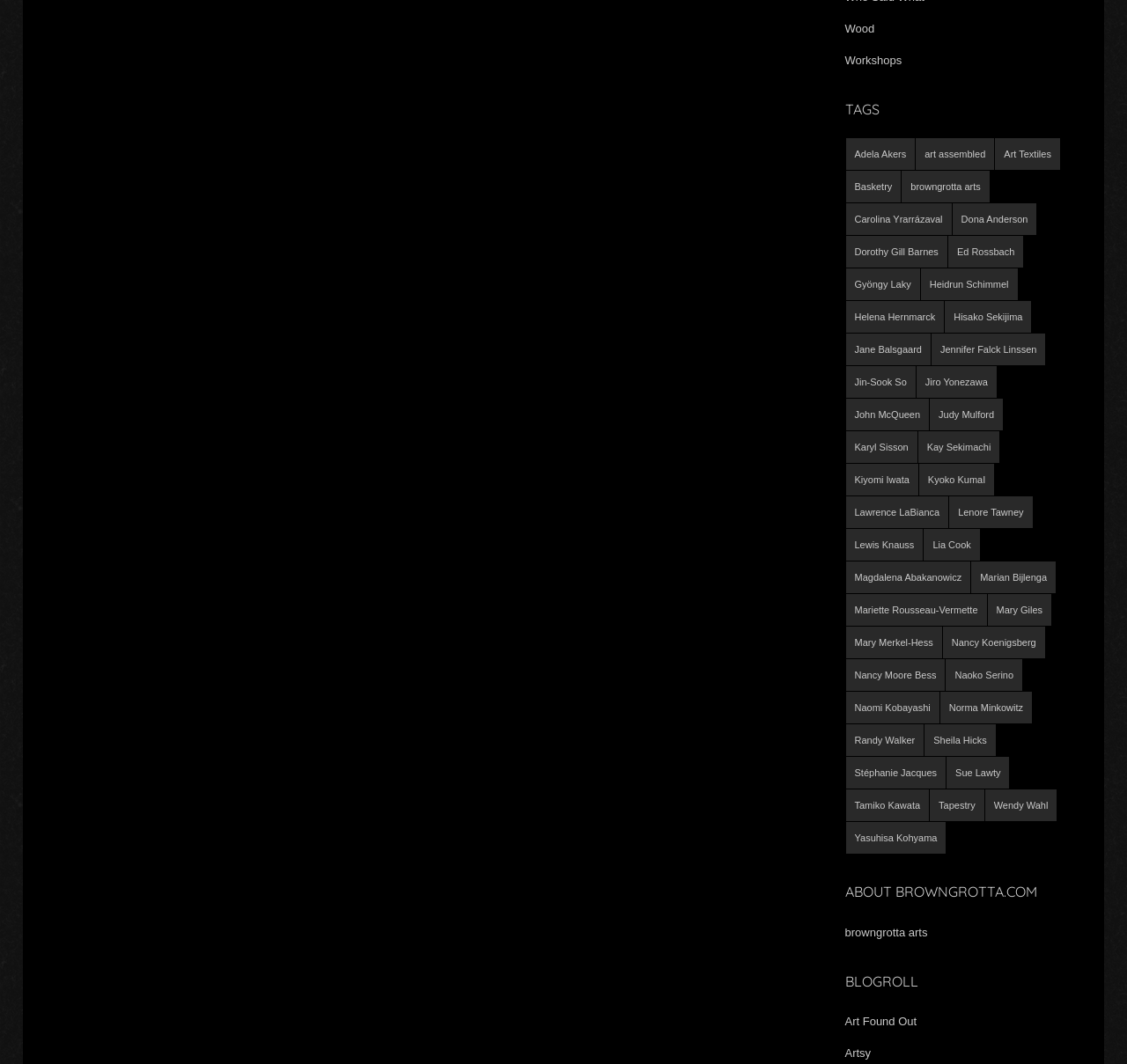Please look at the image and answer the question with a detailed explanation: How many items does 'Gyöngy Laky' have?

According to the link element 'Gyöngy Laky (55 items)', it has 55 items.